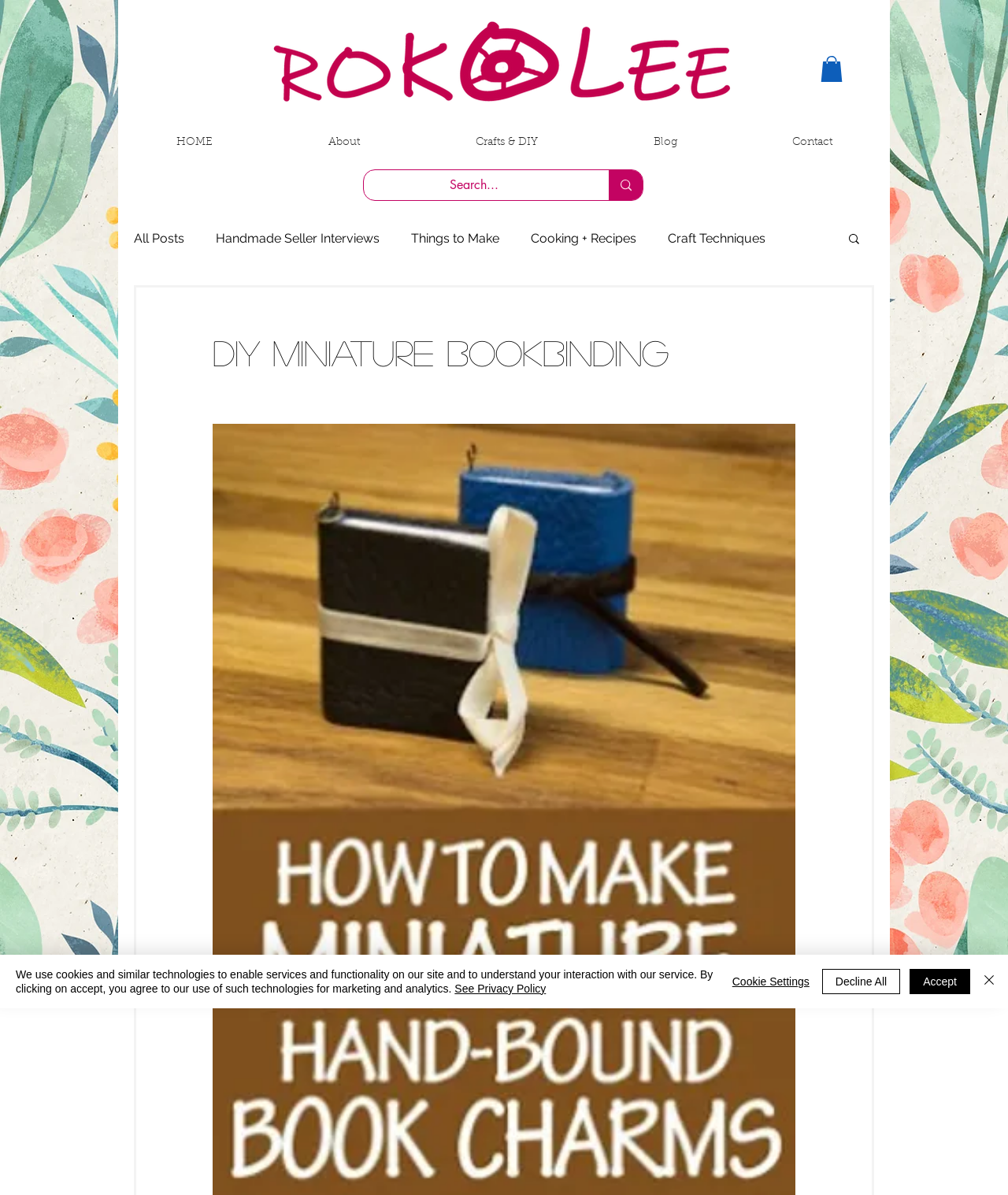Please identify the bounding box coordinates of the element's region that needs to be clicked to fulfill the following instruction: "Go to the blog". The bounding box coordinates should consist of four float numbers between 0 and 1, i.e., [left, top, right, bottom].

[0.133, 0.173, 0.824, 0.226]